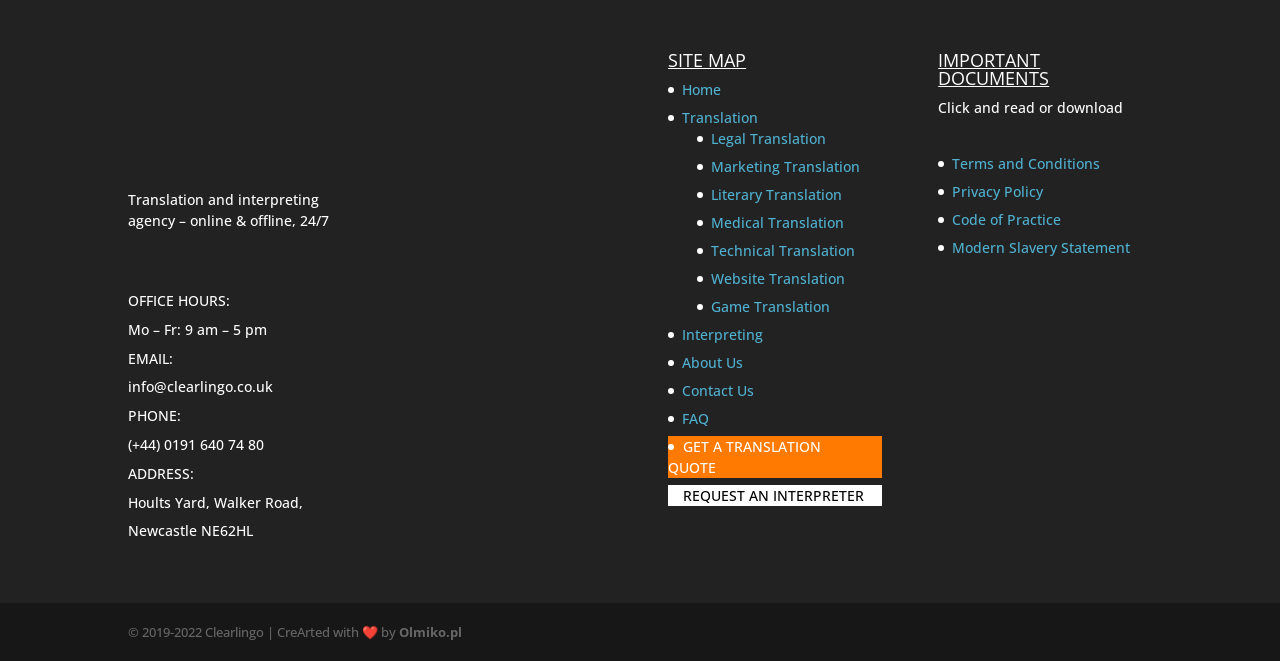Provide the bounding box coordinates for the area that should be clicked to complete the instruction: "Get a translation quote".

[0.522, 0.639, 0.642, 0.745]